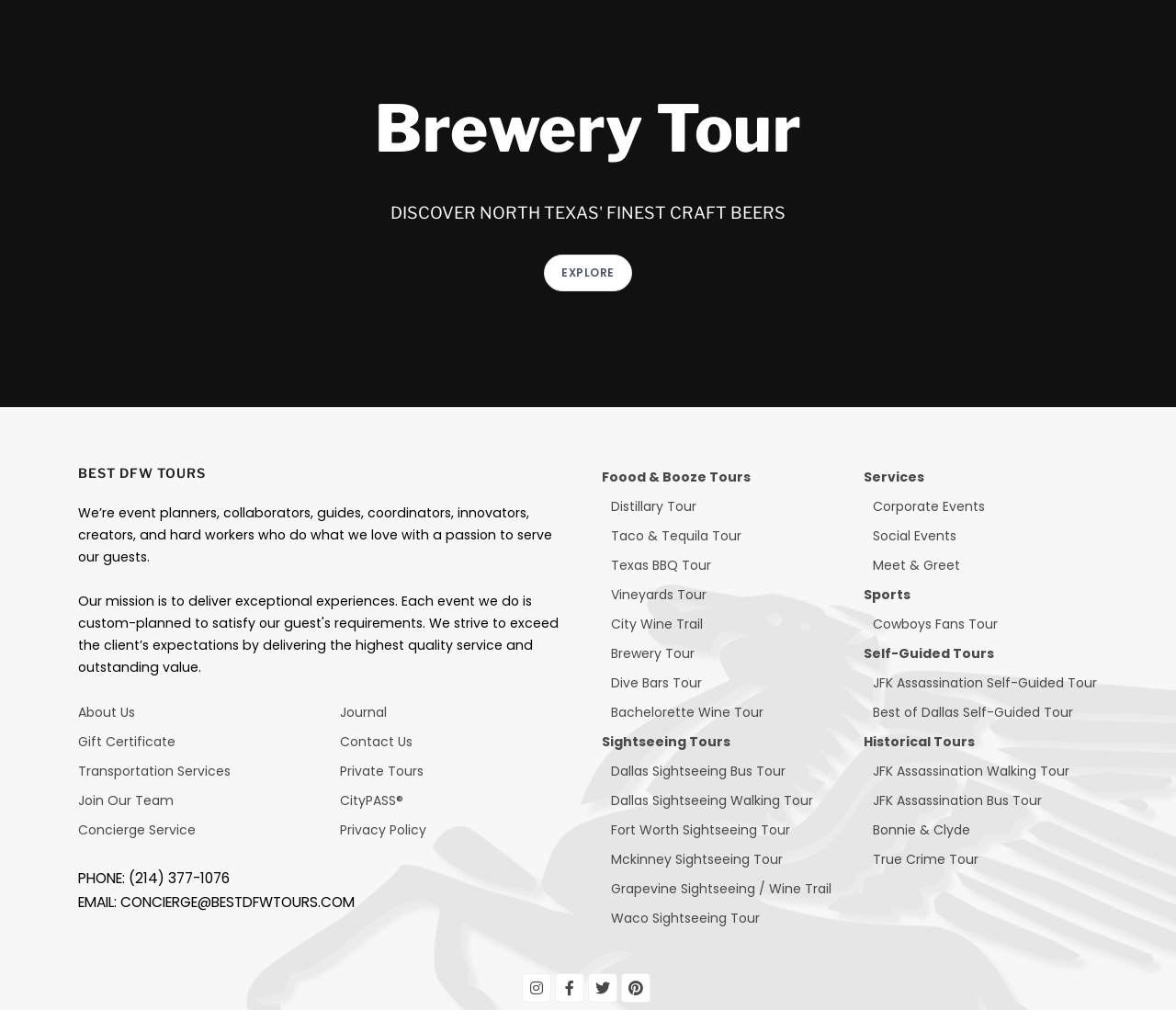How many types of food and booze tours are offered?
Provide an in-depth answer to the question, covering all aspects.

I counted the number of link elements under the 'Foood & Booze Tours' heading. There are 7 links, each representing a different type of tour: Distillary Tour, Taco & Tequila Tour, Texas BBQ Tour, Vineyards Tour, City Wine Trail, Brewery Tour, and Dive Bars Tour.